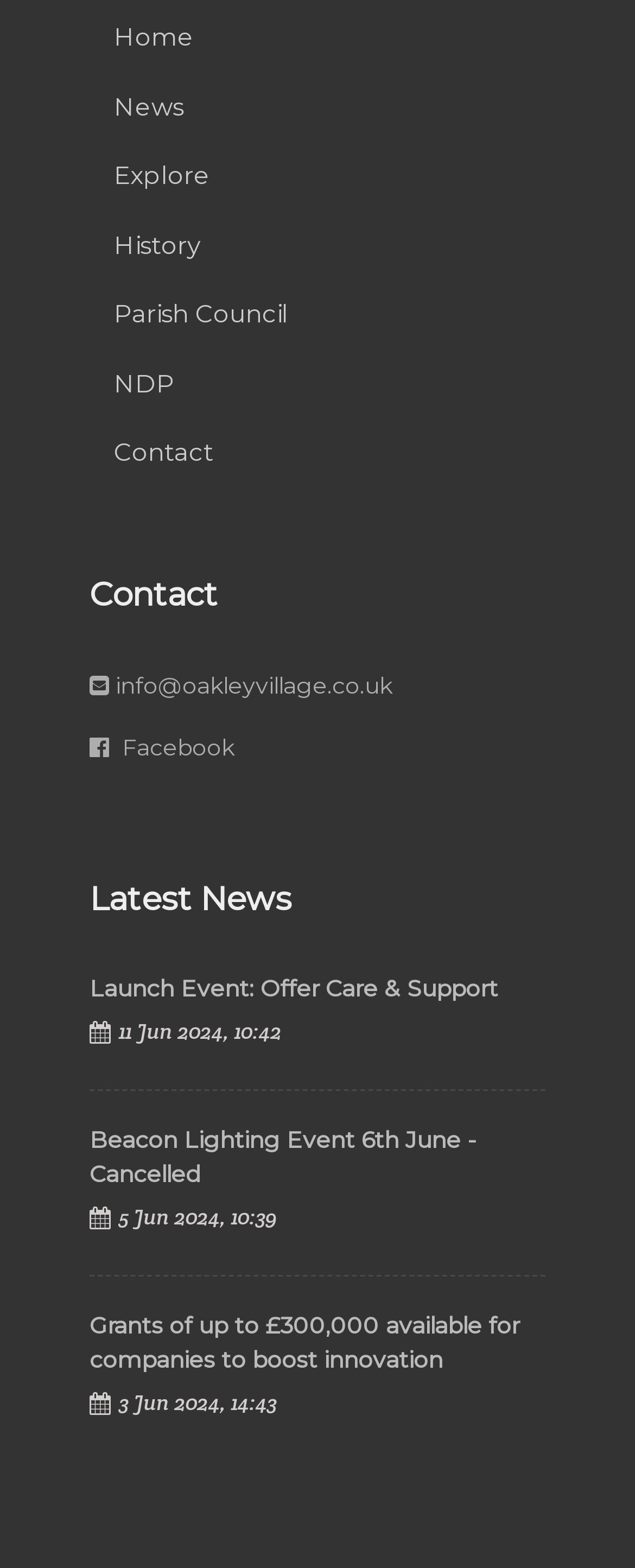Provide a brief response in the form of a single word or phrase:
What is the date of the 'Launch Event: Offer Care & Support' news?

11 Jun 2024